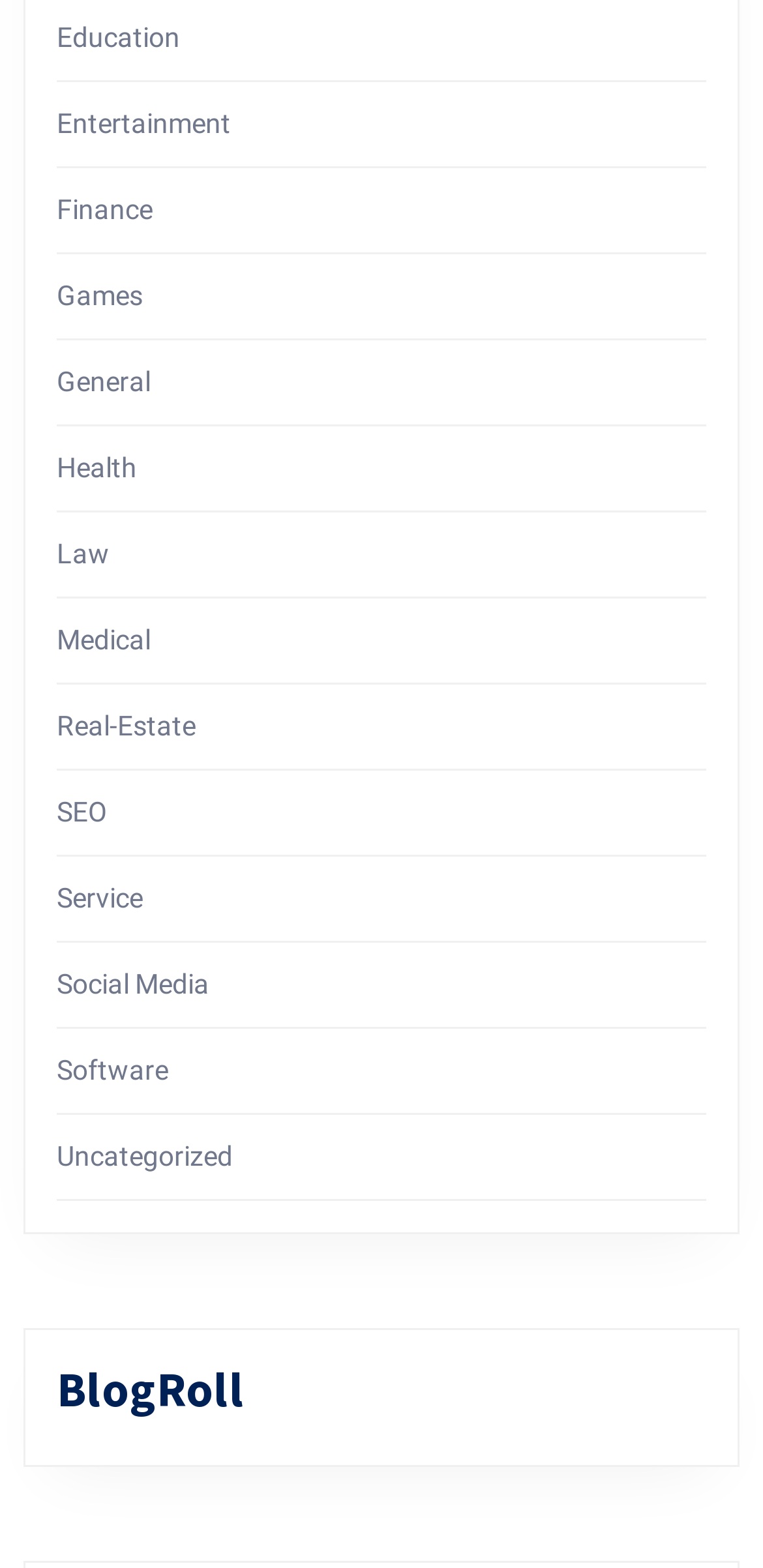Based on the element description: "Social Media", identify the UI element and provide its bounding box coordinates. Use four float numbers between 0 and 1, [left, top, right, bottom].

[0.074, 0.617, 0.274, 0.637]